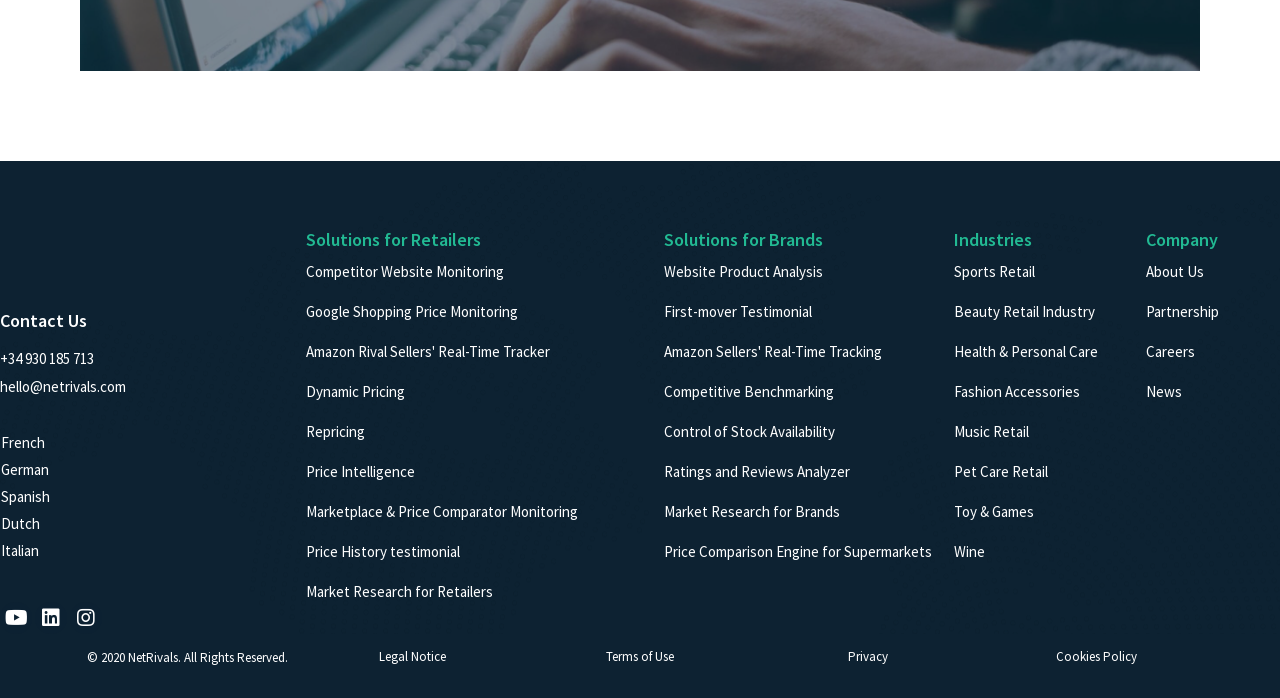What is the phone number to contact?
Provide a short answer using one word or a brief phrase based on the image.

+34 930 185 713